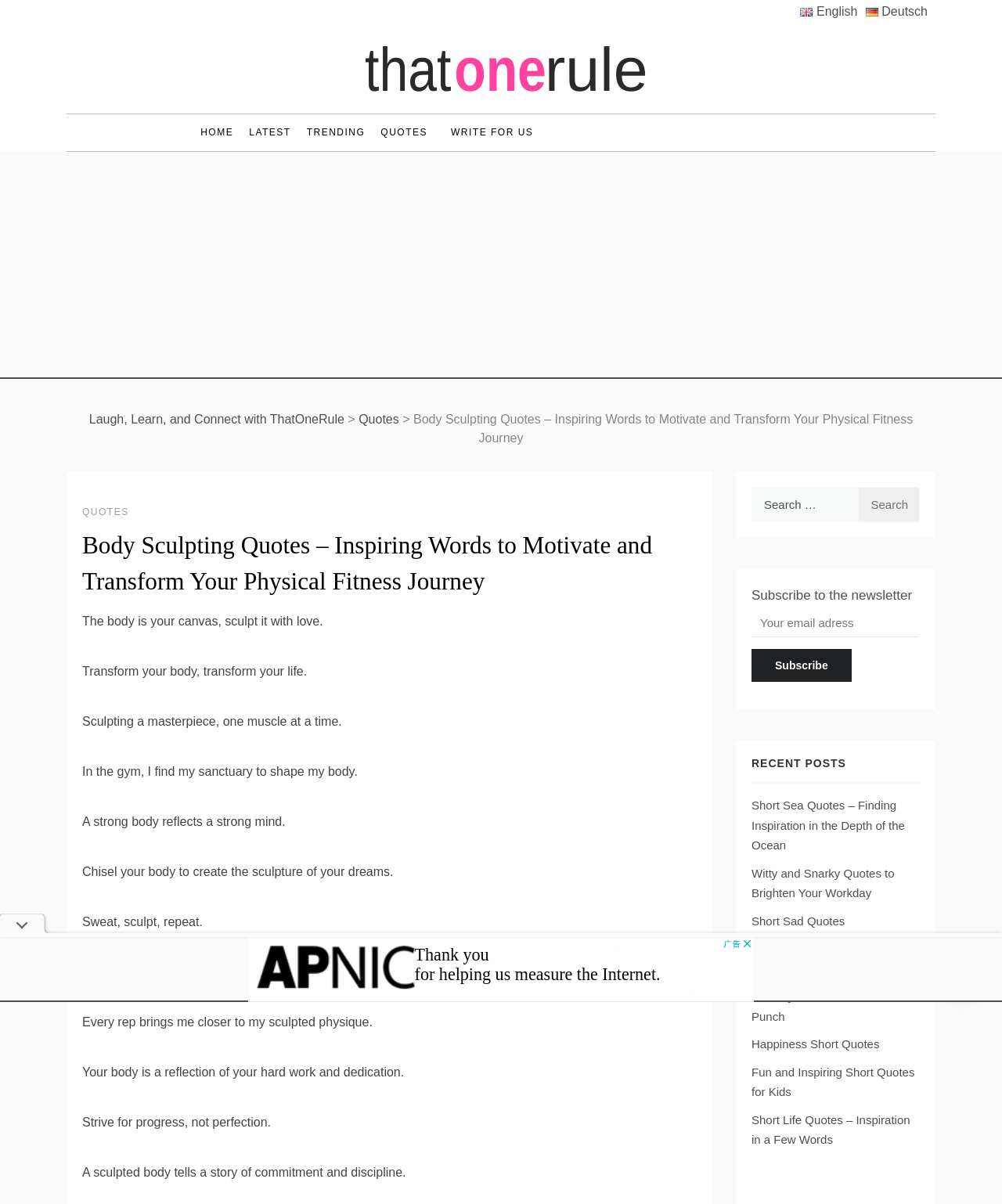What is the function of the 'Subscribe' button?
Give a single word or phrase as your answer by examining the image.

To subscribe to the newsletter